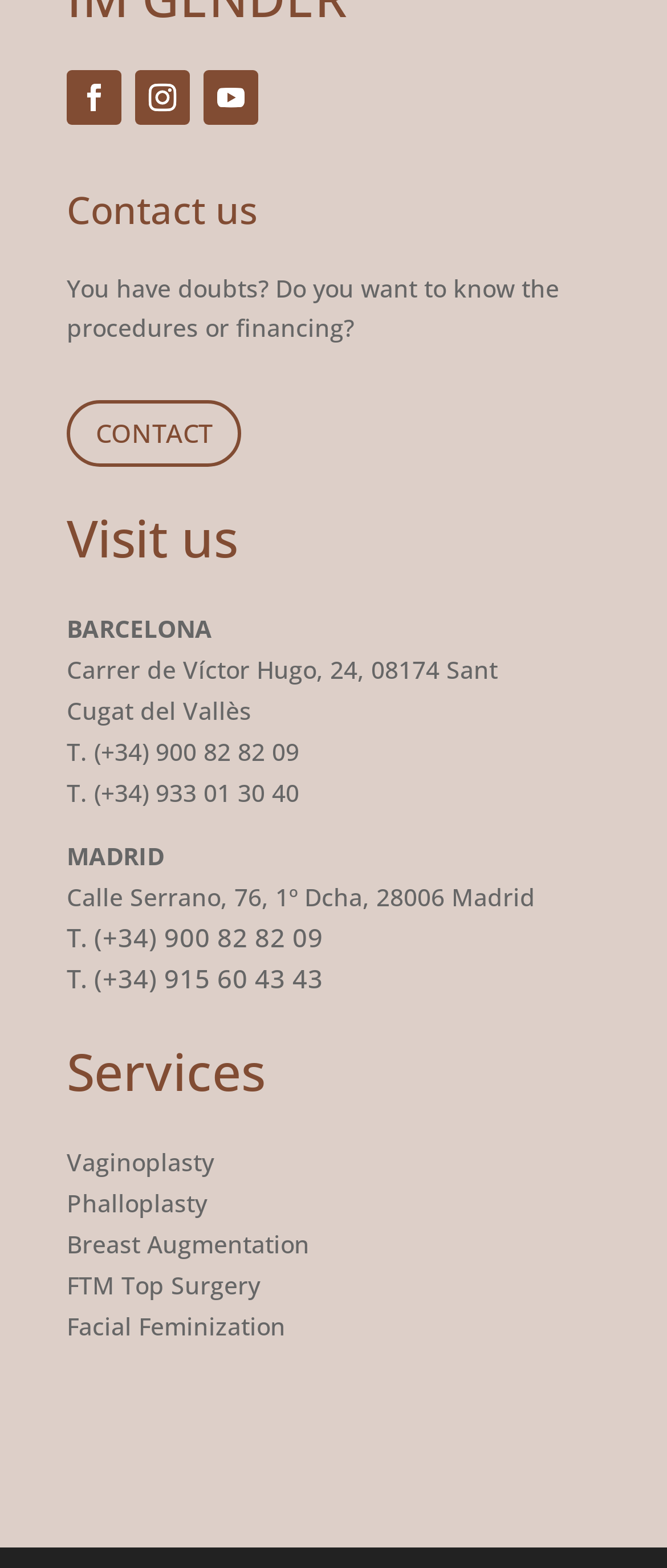Answer this question in one word or a short phrase: How many services are listed?

6